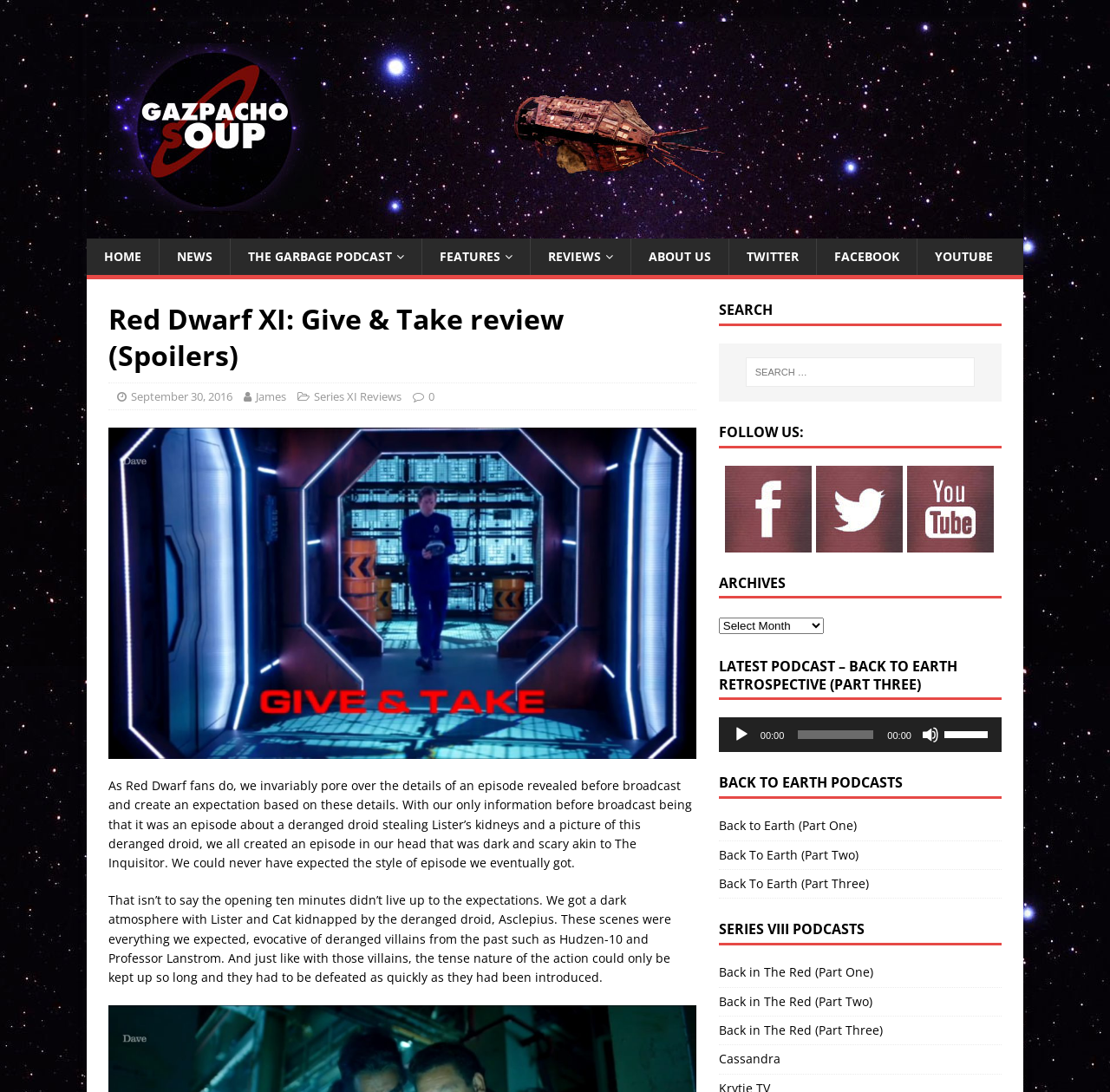Identify and generate the primary title of the webpage.

Red Dwarf XI: Give & Take review (Spoilers)